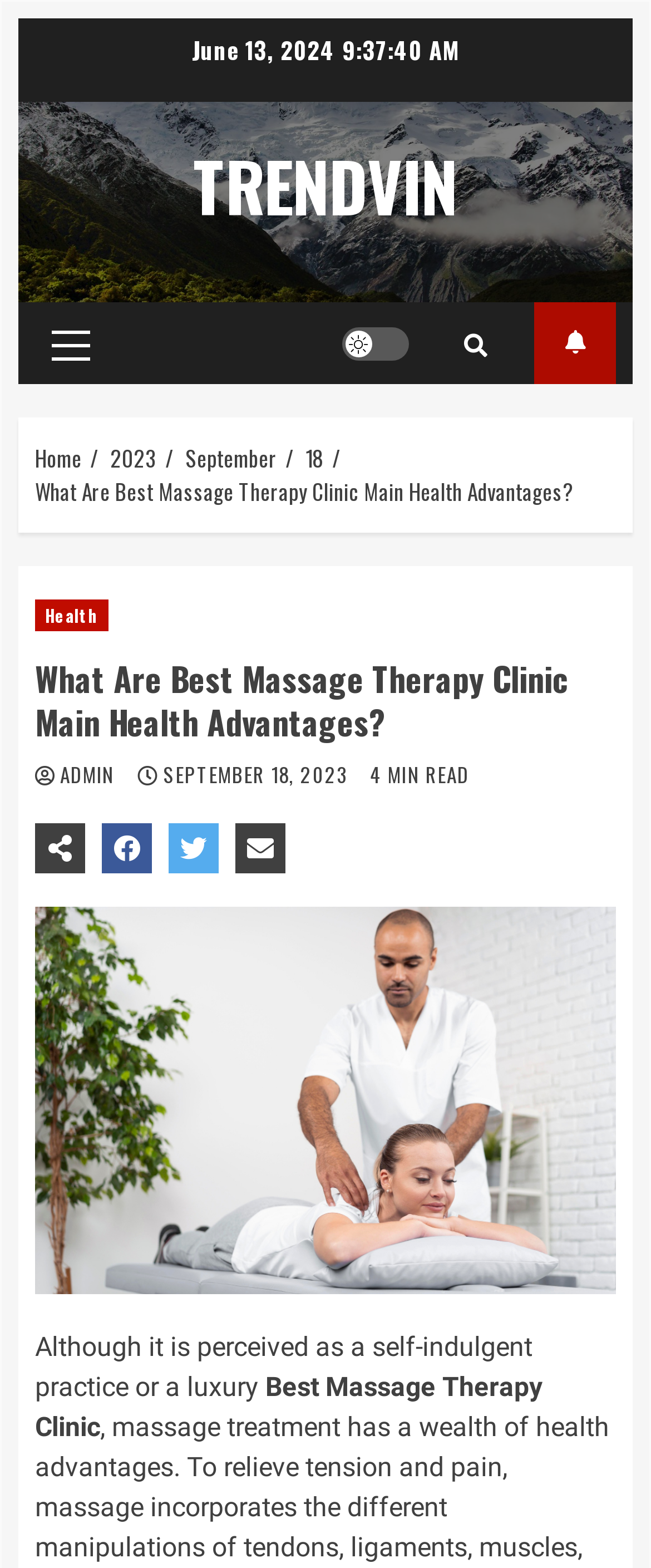Please provide the bounding box coordinates for the UI element as described: "18". The coordinates must be four floats between 0 and 1, represented as [left, top, right, bottom].

[0.469, 0.281, 0.497, 0.302]